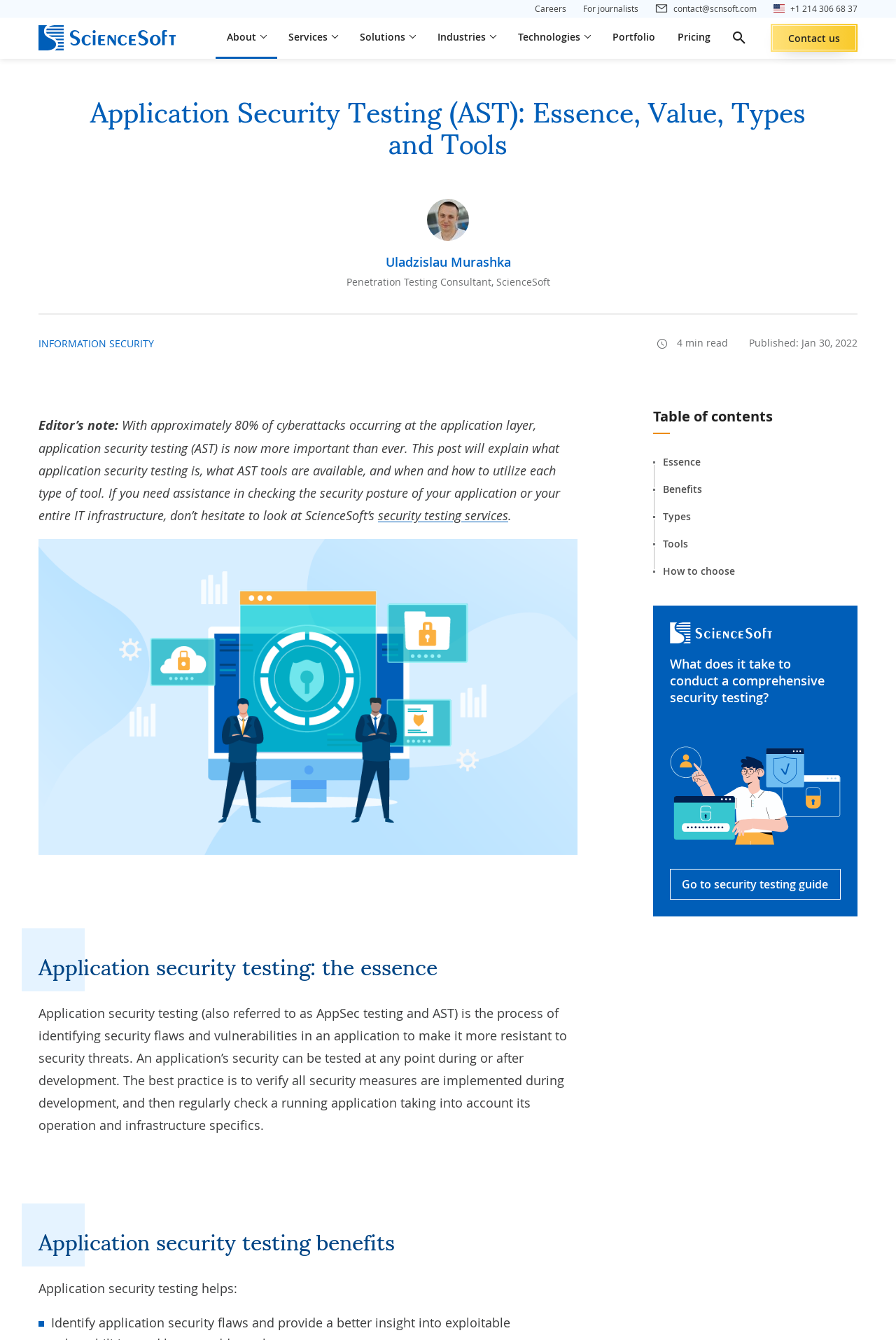Respond with a single word or phrase to the following question: How long does it take to read the article?

4 min